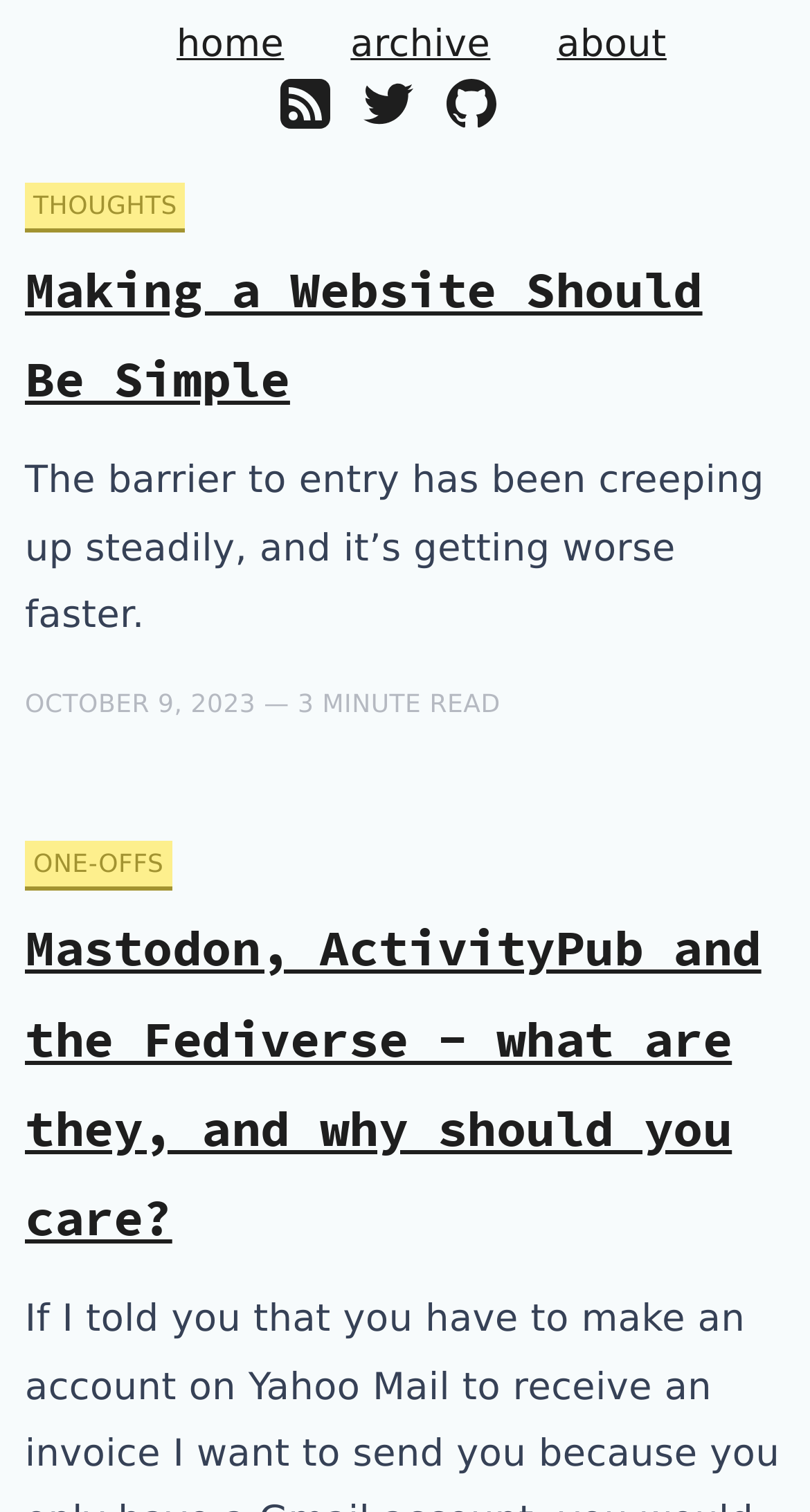Locate and provide the bounding box coordinates for the HTML element that matches this description: "STEAM & DREAM".

None